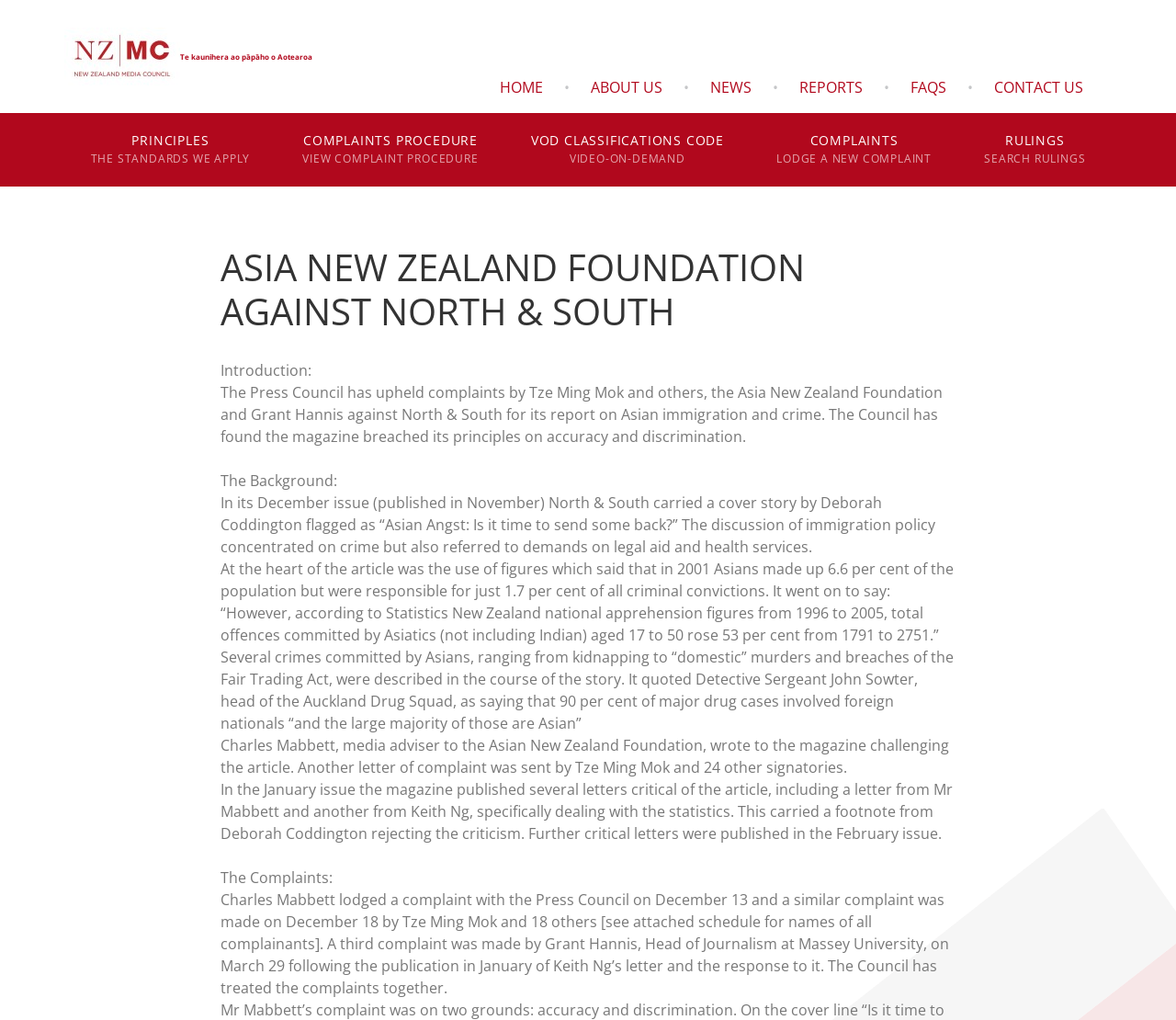Use a single word or phrase to answer the following:
What are the main sections of the webpage?

HOME, ABOUT US, NEWS, REPORTS, FAQS, CONTACT US